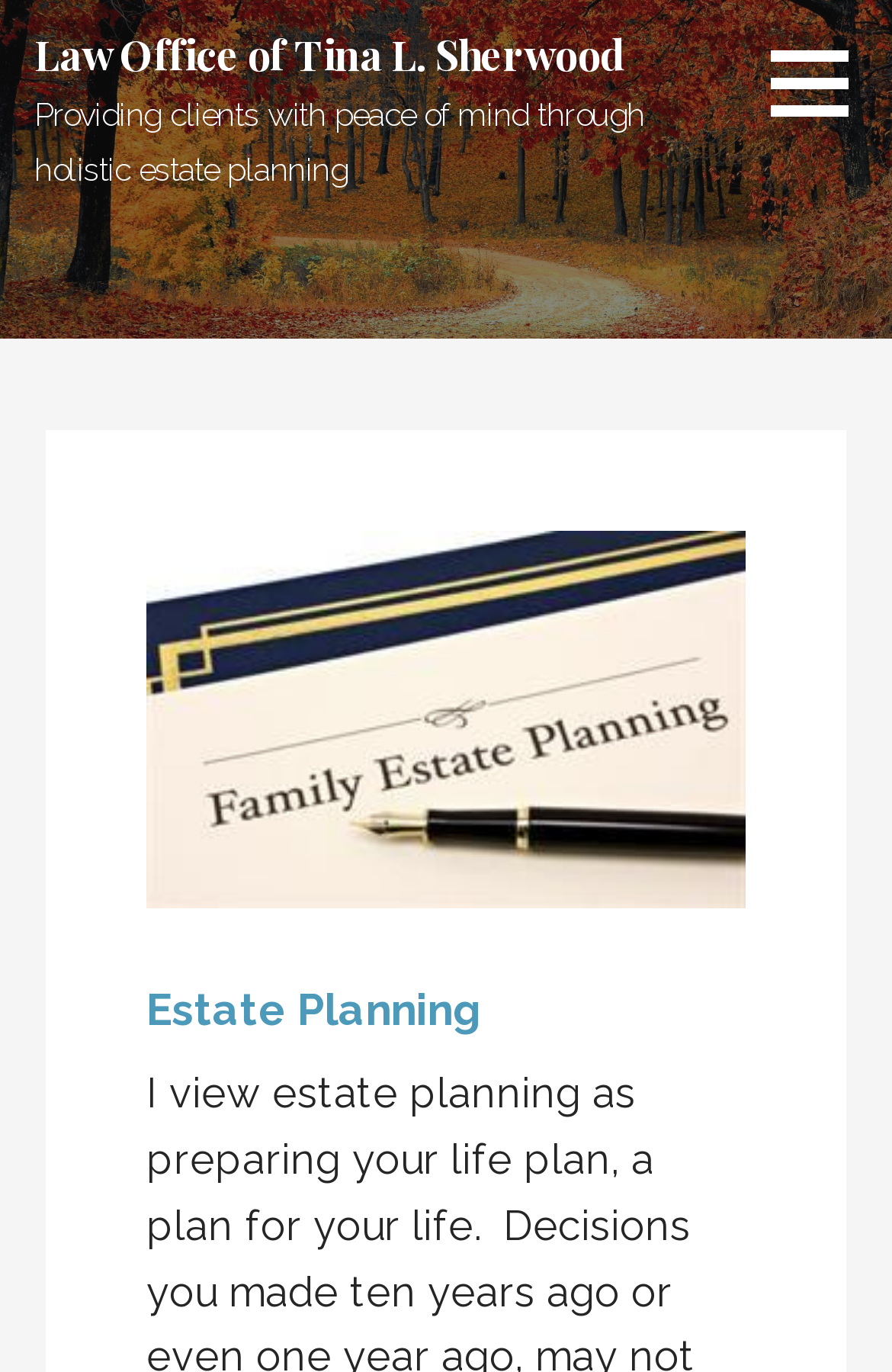What is the purpose of the law office?
Look at the image and answer with only one word or phrase.

Providing peace of mind